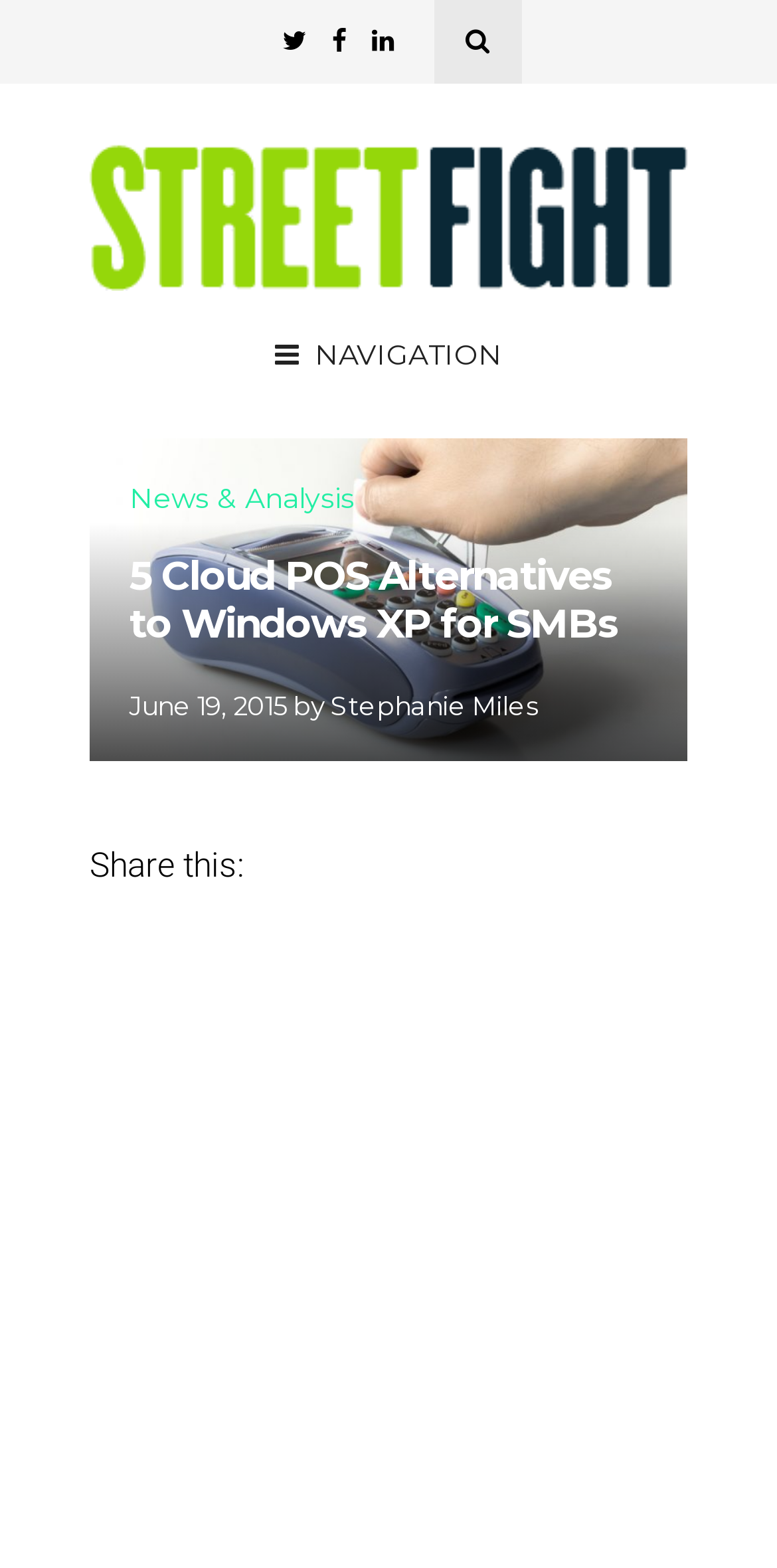Please locate and generate the primary heading on this webpage.

5 Cloud POS Alternatives to Windows XP for SMBs